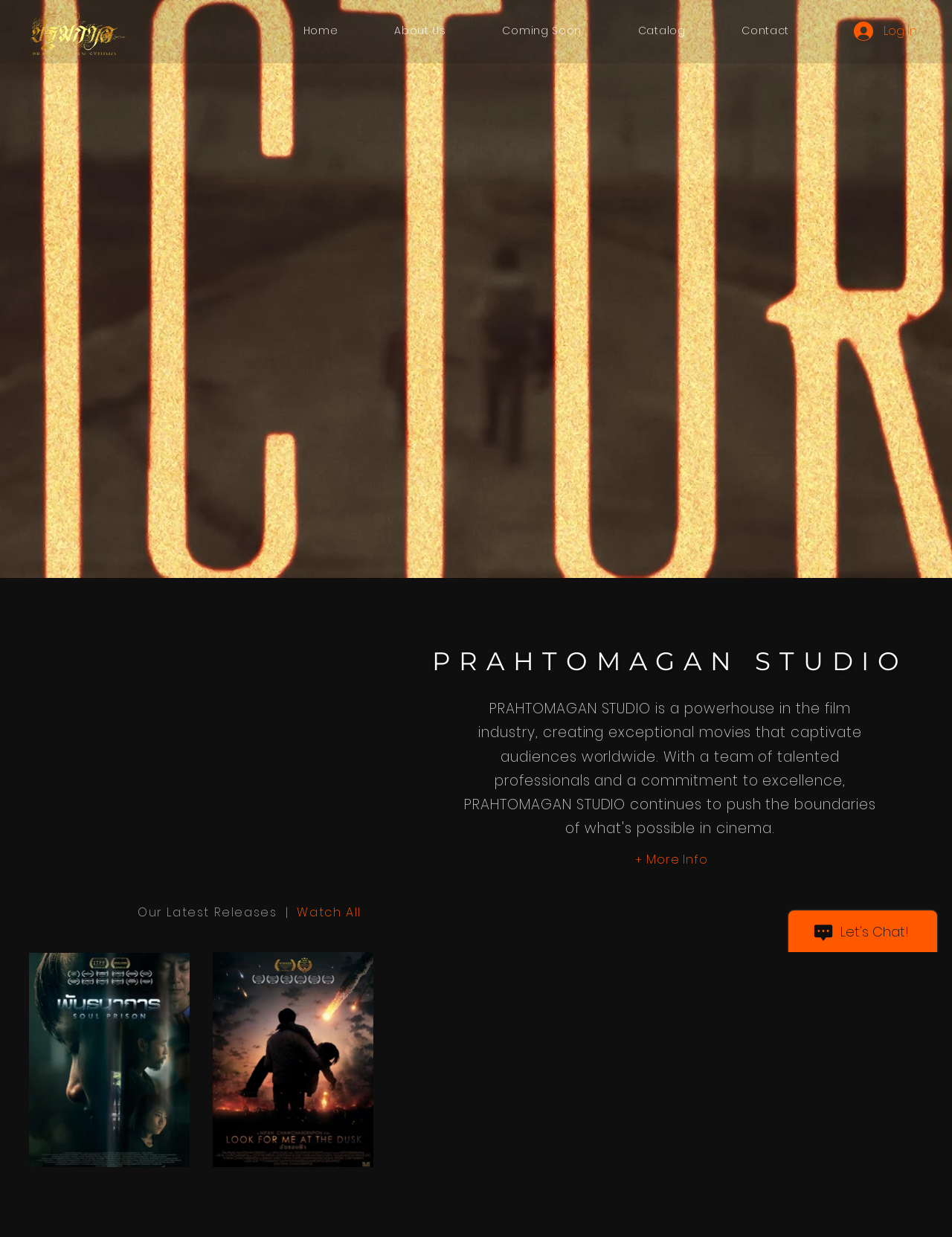Locate the bounding box coordinates of the element that should be clicked to fulfill the instruction: "View Our Latest Releases".

[0.145, 0.731, 0.384, 0.744]